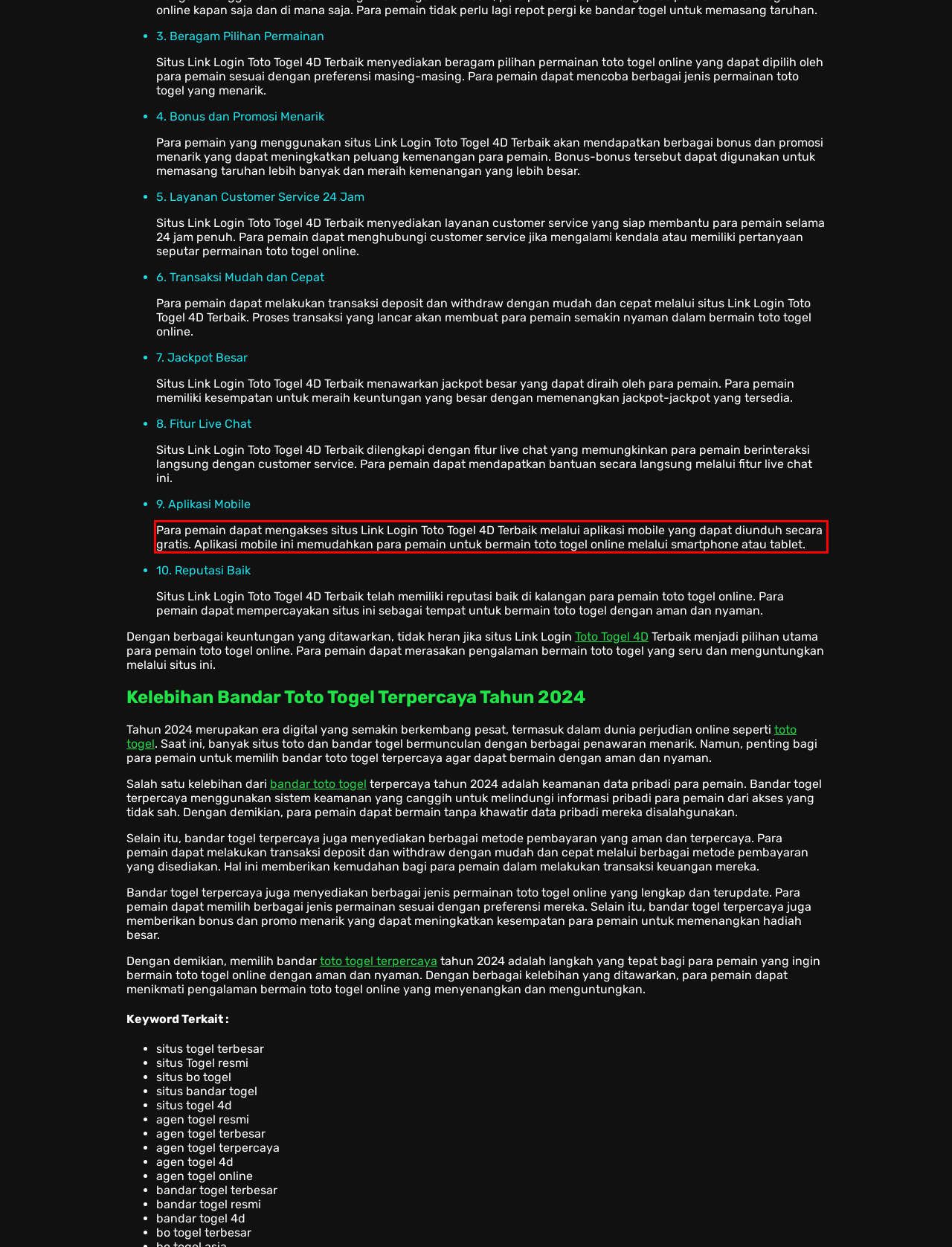Using the provided webpage screenshot, identify and read the text within the red rectangle bounding box.

Para pemain dapat mengakses situs Link Login Toto Togel 4D Terbaik melalui aplikasi mobile yang dapat diunduh secara gratis. Aplikasi mobile ini memudahkan para pemain untuk bermain toto togel online melalui smartphone atau tablet.